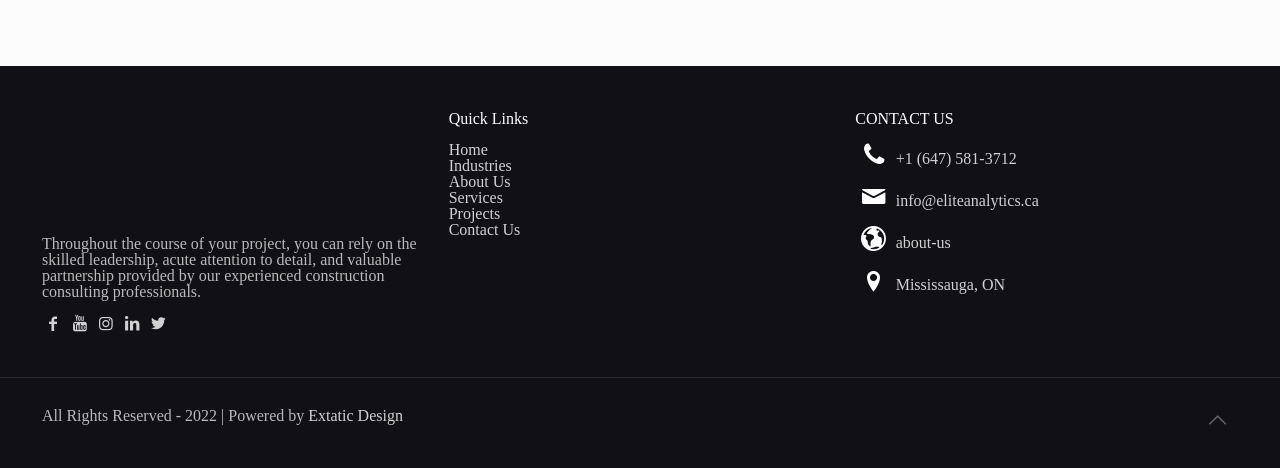How many social media links are available?
Using the details shown in the screenshot, provide a comprehensive answer to the question.

I counted the number of social media links, which are '', '', '', '', and '', totaling 5 social media links.